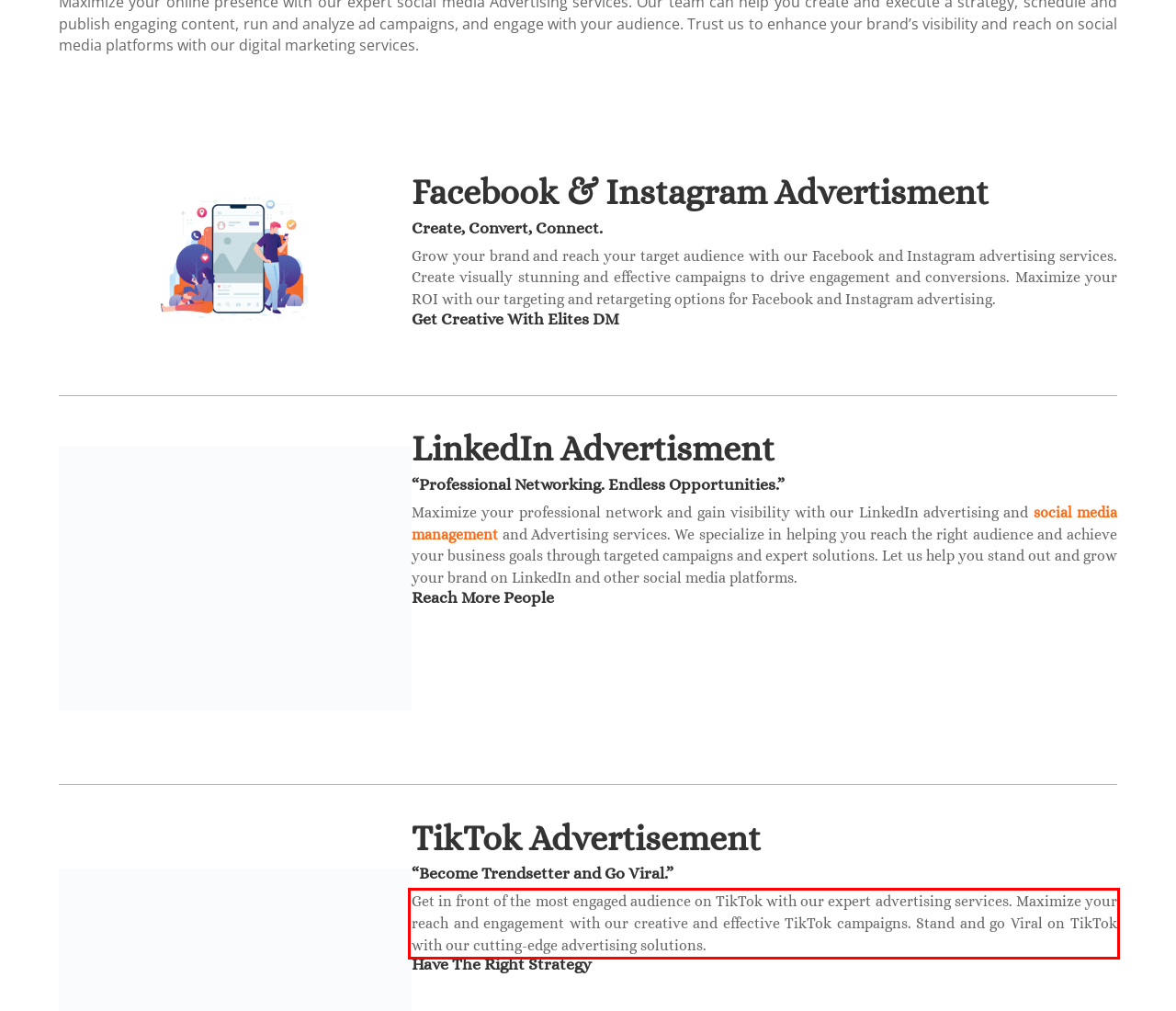Locate the red bounding box in the provided webpage screenshot and use OCR to determine the text content inside it.

Get in front of the most engaged audience on TikTok with our expert advertising services. Maximize your reach and engagement with our creative and effective TikTok campaigns. Stand and go Viral on TikTok with our cutting-edge advertising solutions.